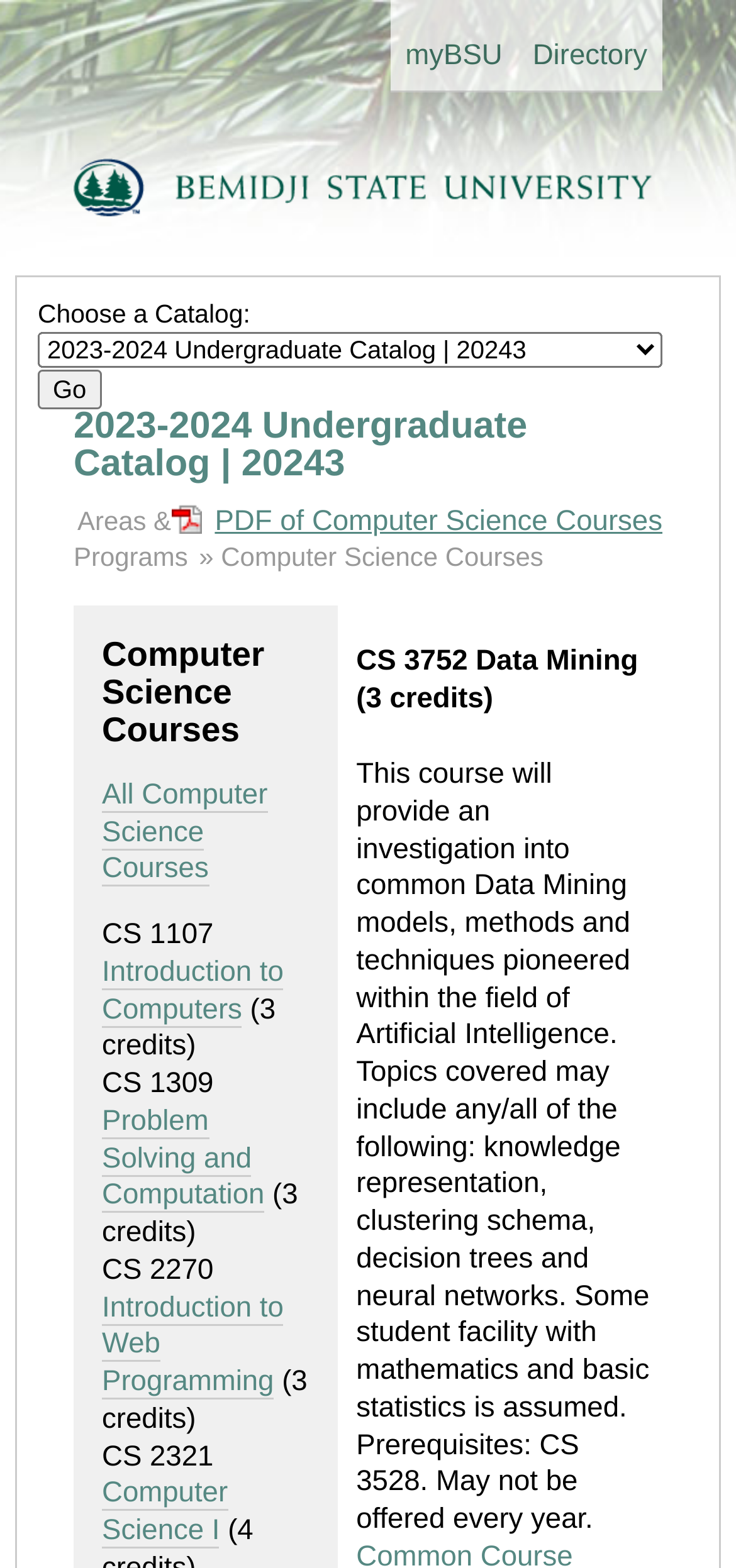Pinpoint the bounding box coordinates of the area that should be clicked to complete the following instruction: "go to myBSU". The coordinates must be given as four float numbers between 0 and 1, i.e., [left, top, right, bottom].

[0.53, 0.0, 0.703, 0.059]